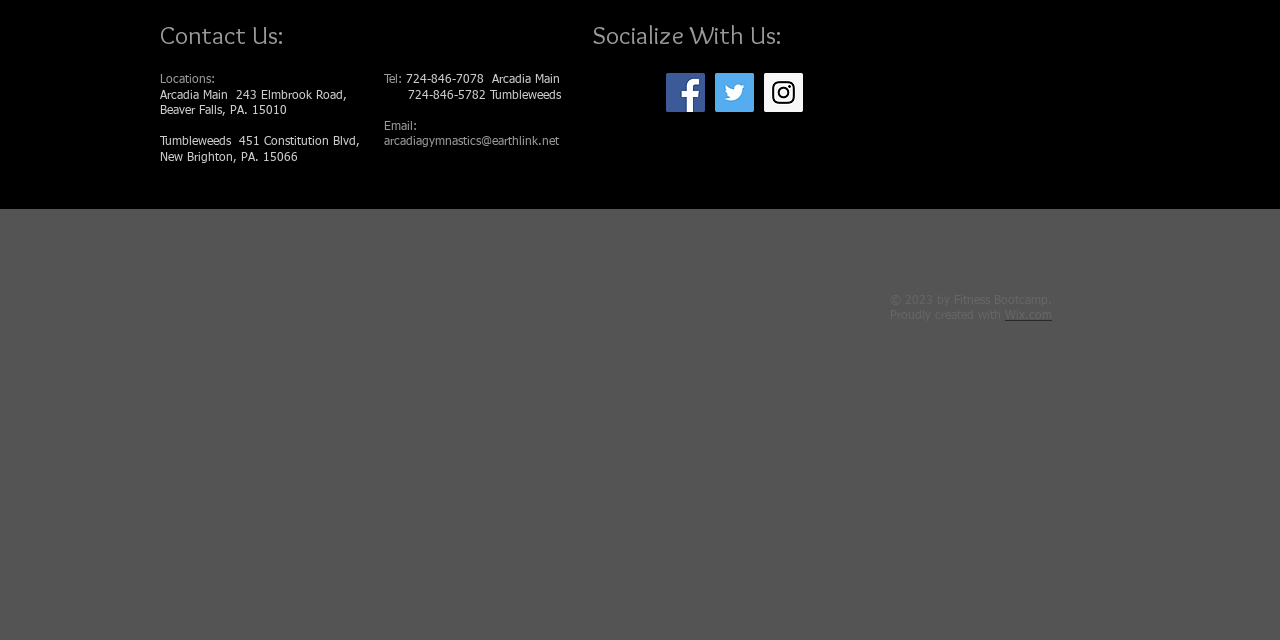Determine the bounding box for the UI element that matches this description: "arcadiagymnastics@earthlink.net".

[0.3, 0.213, 0.437, 0.232]